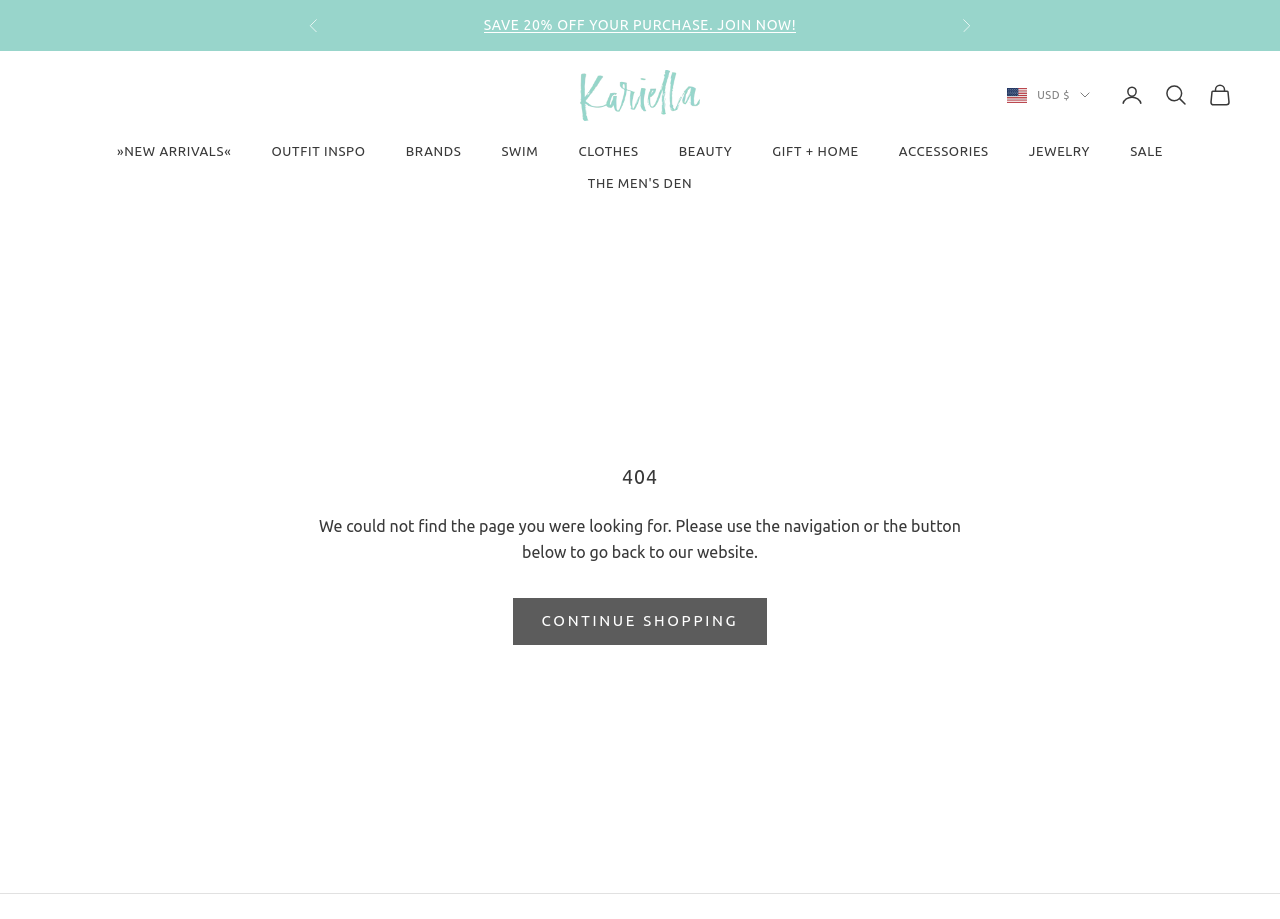Find the bounding box coordinates of the area that needs to be clicked in order to achieve the following instruction: "Click the 'Previous' button". The coordinates should be specified as four float numbers between 0 and 1, i.e., [left, top, right, bottom].

[0.241, 0.015, 0.25, 0.04]